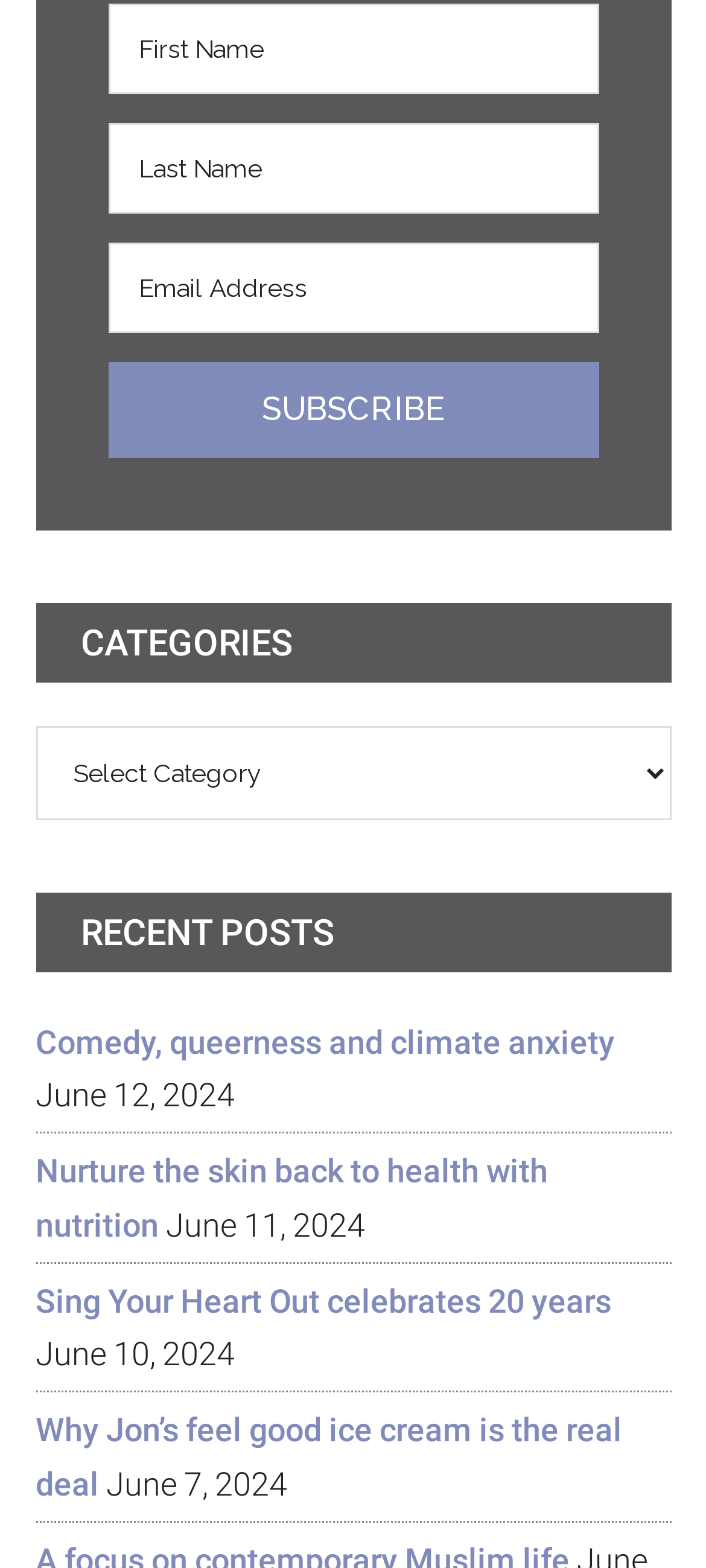Ascertain the bounding box coordinates for the UI element detailed here: "aria-label="First Name" name="FNAME" placeholder="First Name"". The coordinates should be provided as [left, top, right, bottom] with each value being a float between 0 and 1.

[0.153, 0.002, 0.847, 0.06]